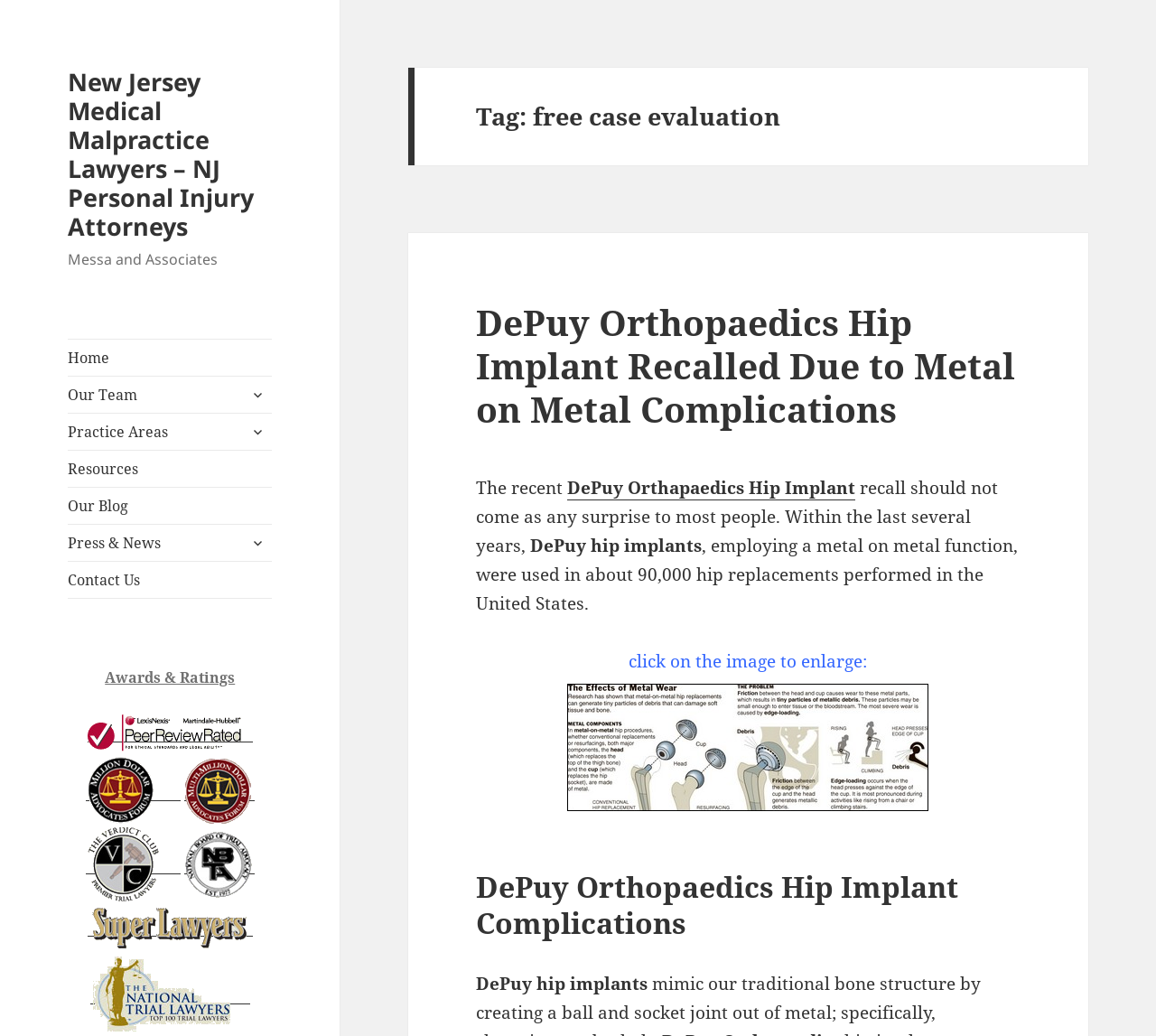What is the name of the law firm?
Using the information from the image, give a concise answer in one word or a short phrase.

Messa and Associates